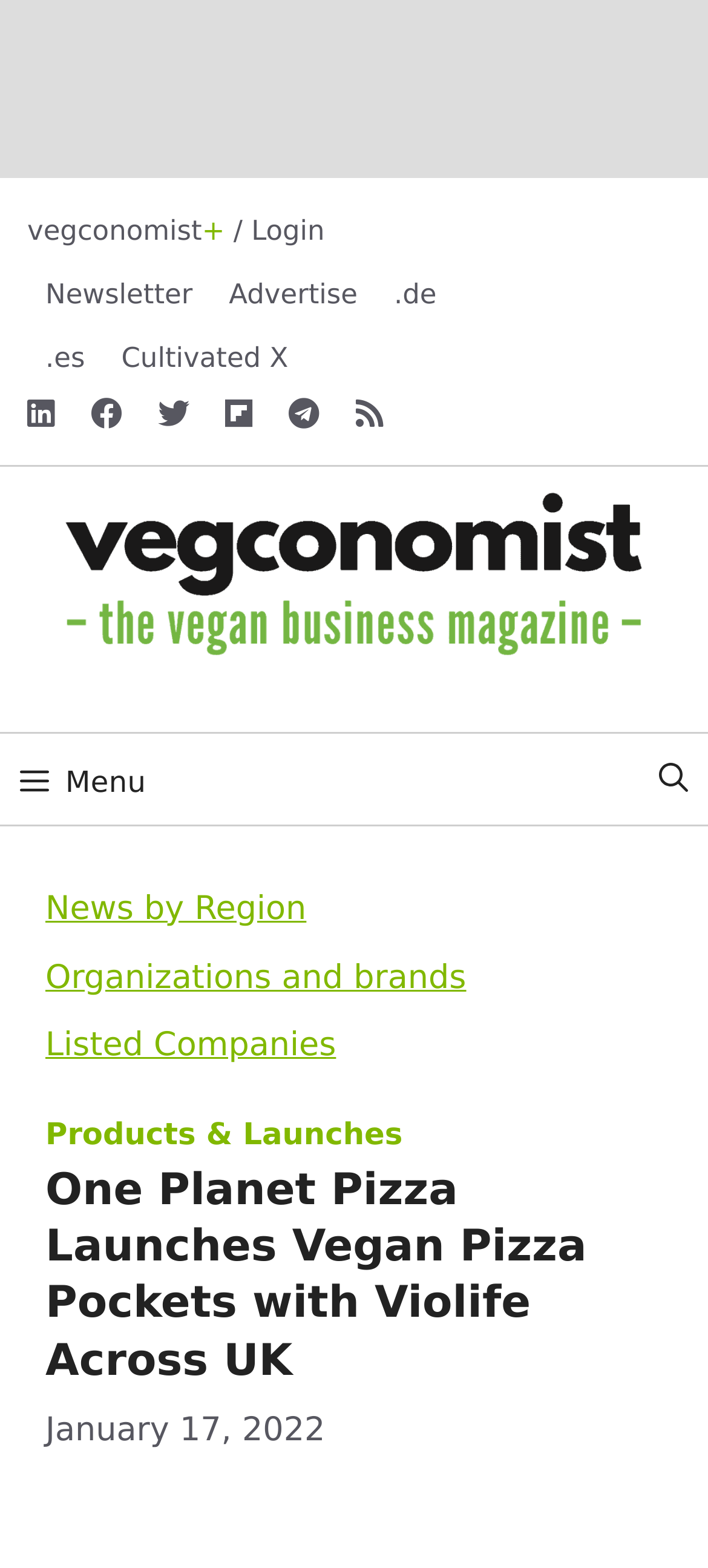Find the bounding box coordinates of the clickable region needed to perform the following instruction: "Read the newsletter". The coordinates should be provided as four float numbers between 0 and 1, i.e., [left, top, right, bottom].

[0.064, 0.178, 0.272, 0.198]